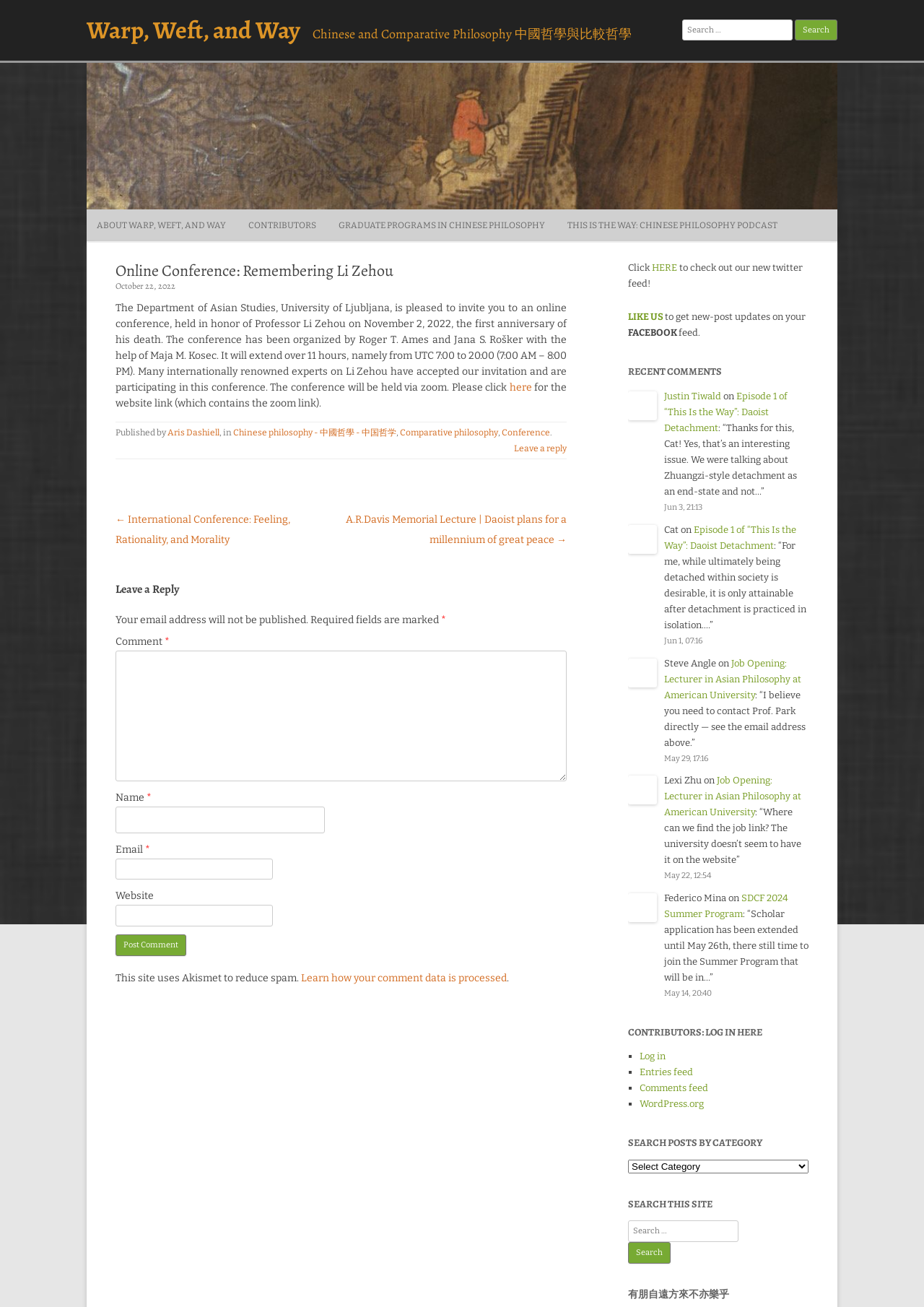Locate the UI element described by parent_node: Comment * name="comment" and provide its bounding box coordinates. Use the format (top-left x, top-left y, bottom-right x, bottom-right y) with all values as floating point numbers between 0 and 1.

[0.125, 0.498, 0.613, 0.598]